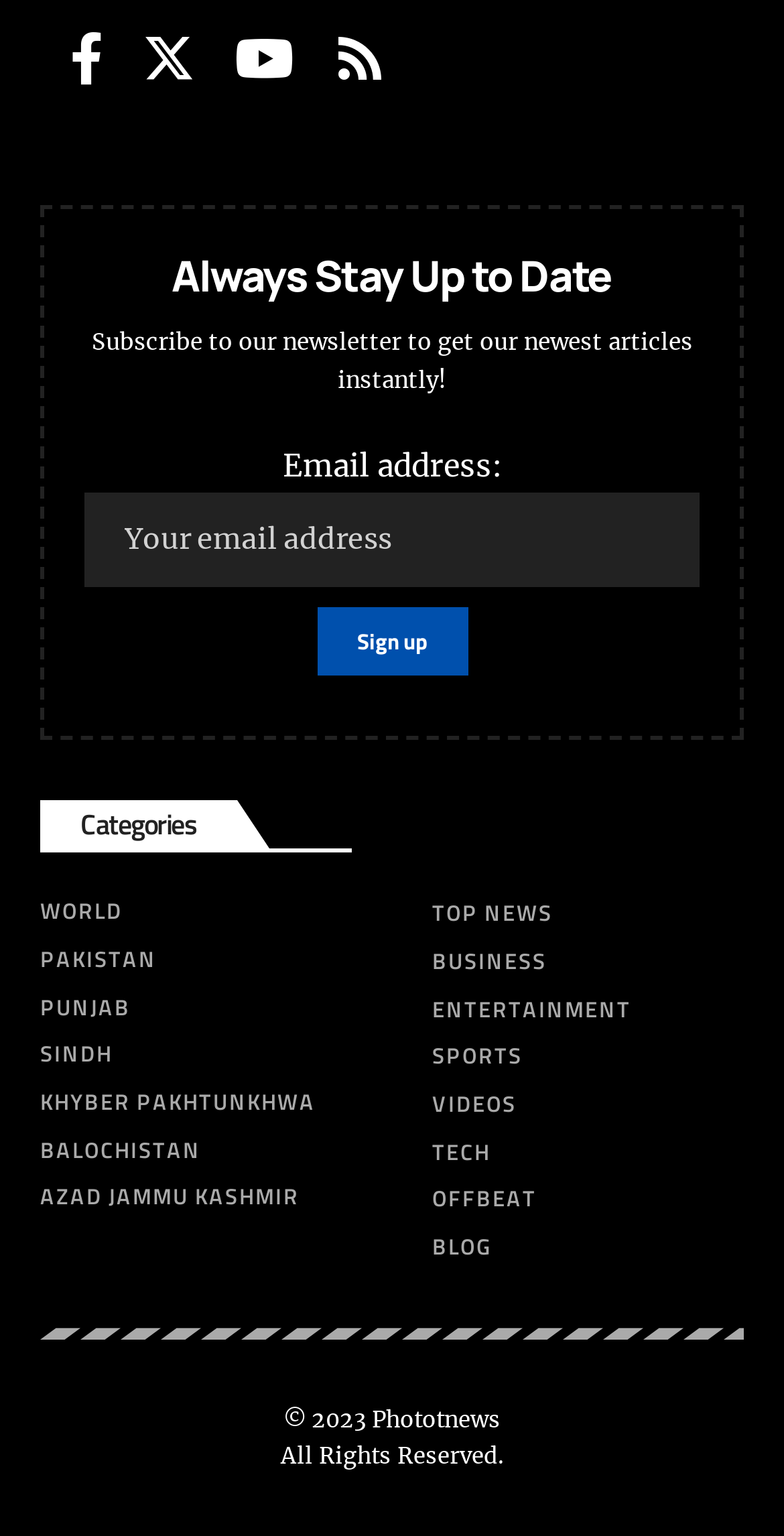Analyze the image and answer the question with as much detail as possible: 
What is the purpose of the newsletter subscription?

The purpose of the newsletter subscription can be inferred from the static text 'Subscribe to our newsletter to get our newest articles instantly!' which is located near the textbox for email address input and the 'Sign up' button.